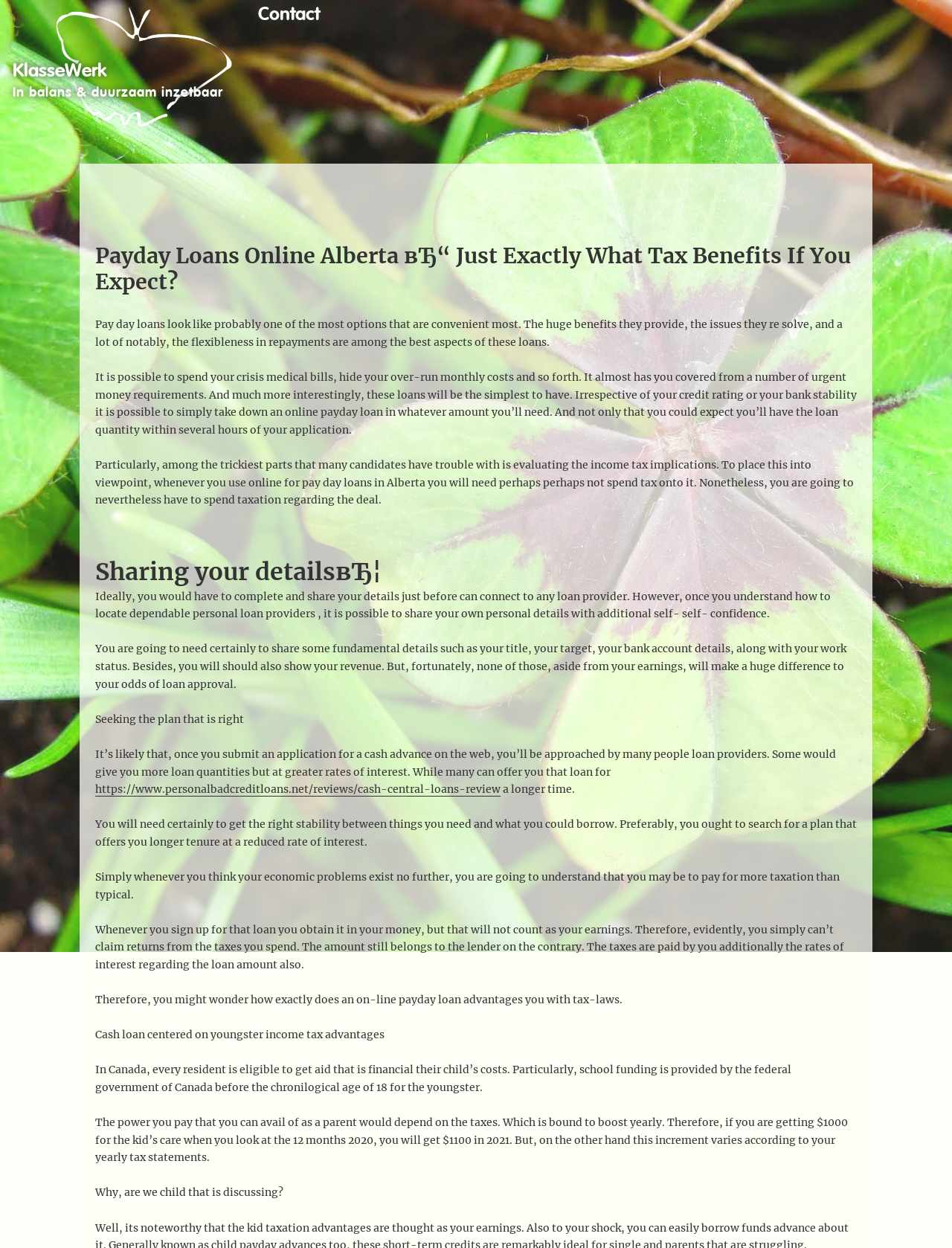Using the description "Hydraulics", locate and provide the bounding box of the UI element.

None